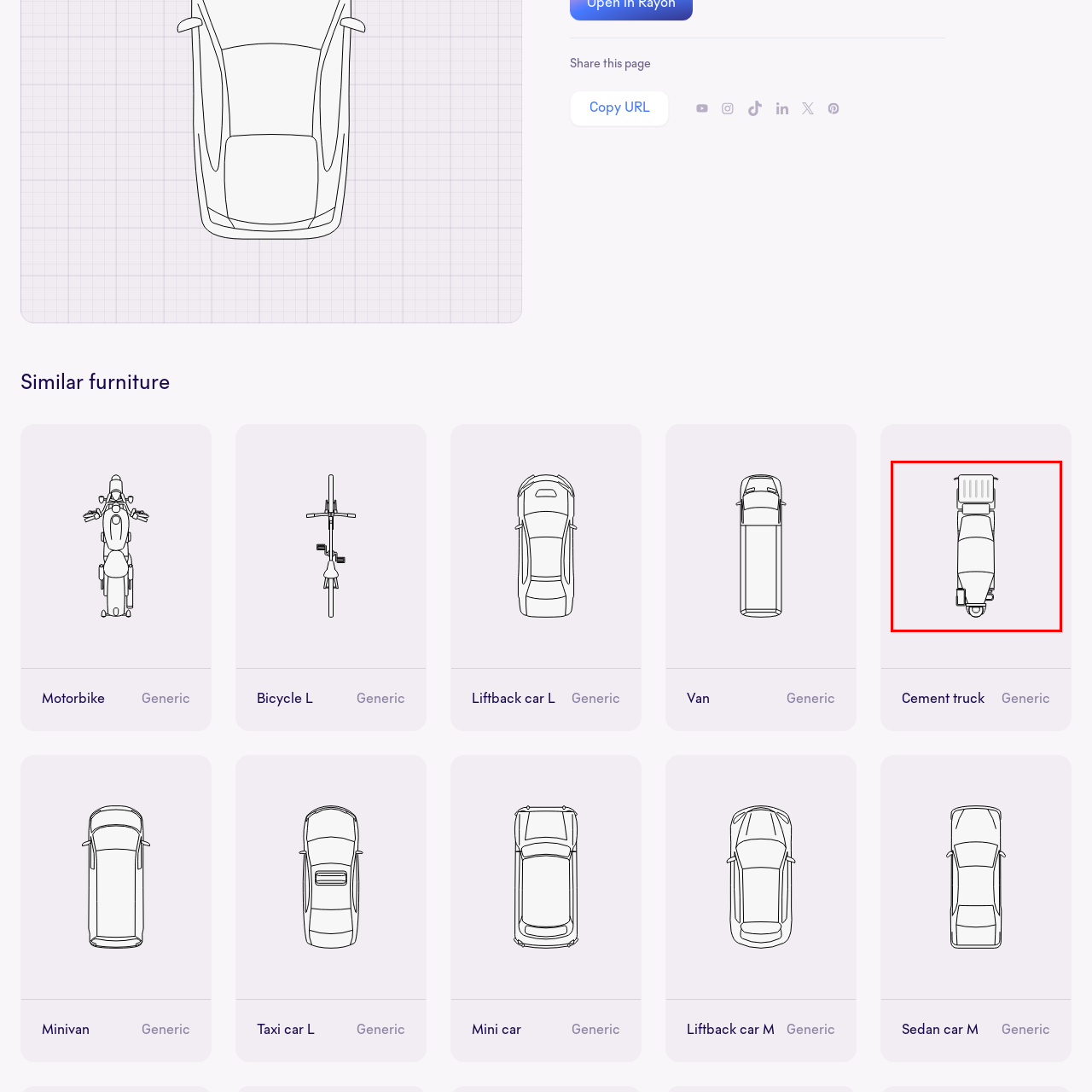Where is the cab located?
Look at the section marked by the red bounding box and provide a single word or phrase as your answer.

At the front